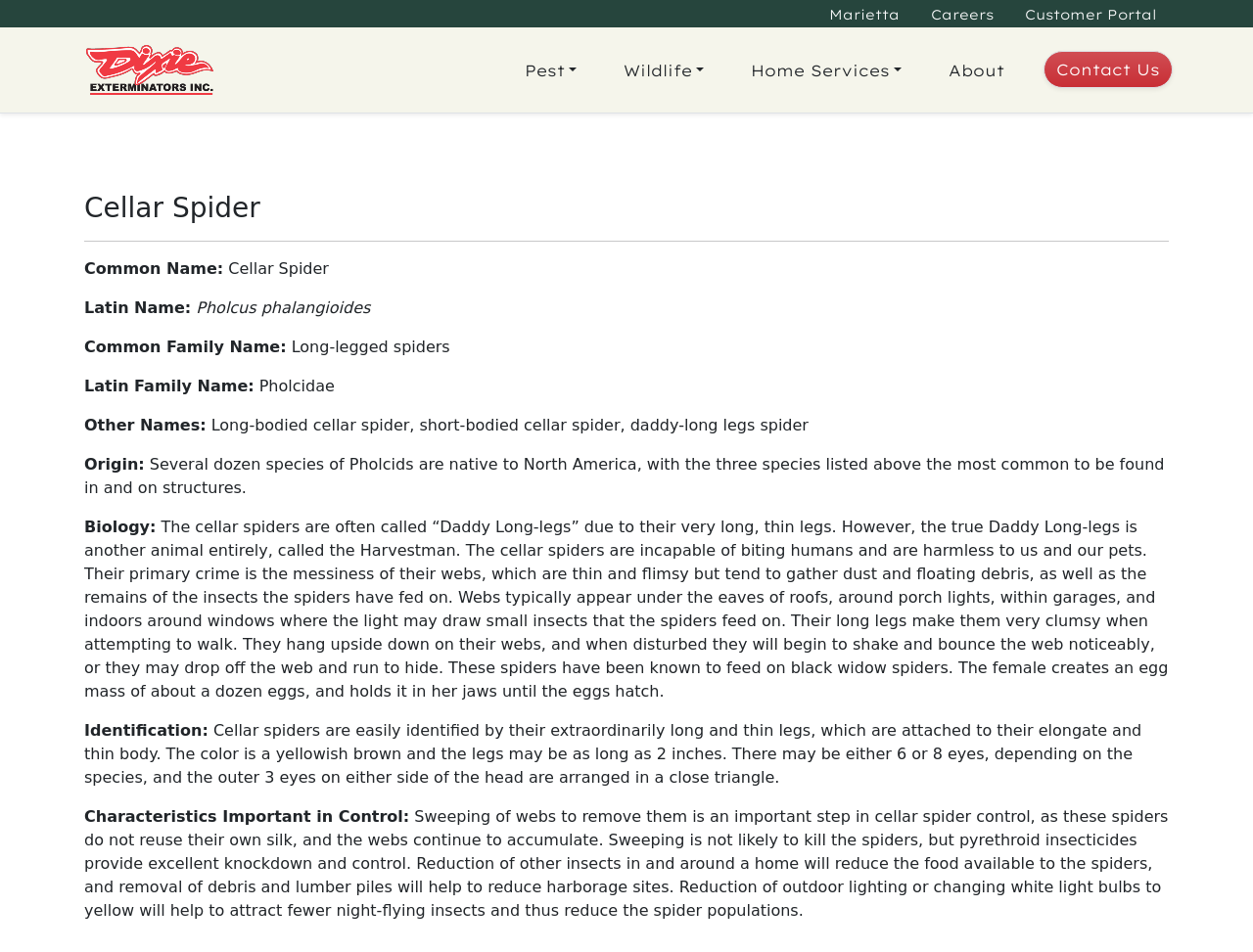Find the bounding box coordinates for the element that must be clicked to complete the instruction: "Click the 'Marietta' link". The coordinates should be four float numbers between 0 and 1, indicated as [left, top, right, bottom].

[0.662, 0.002, 0.718, 0.027]